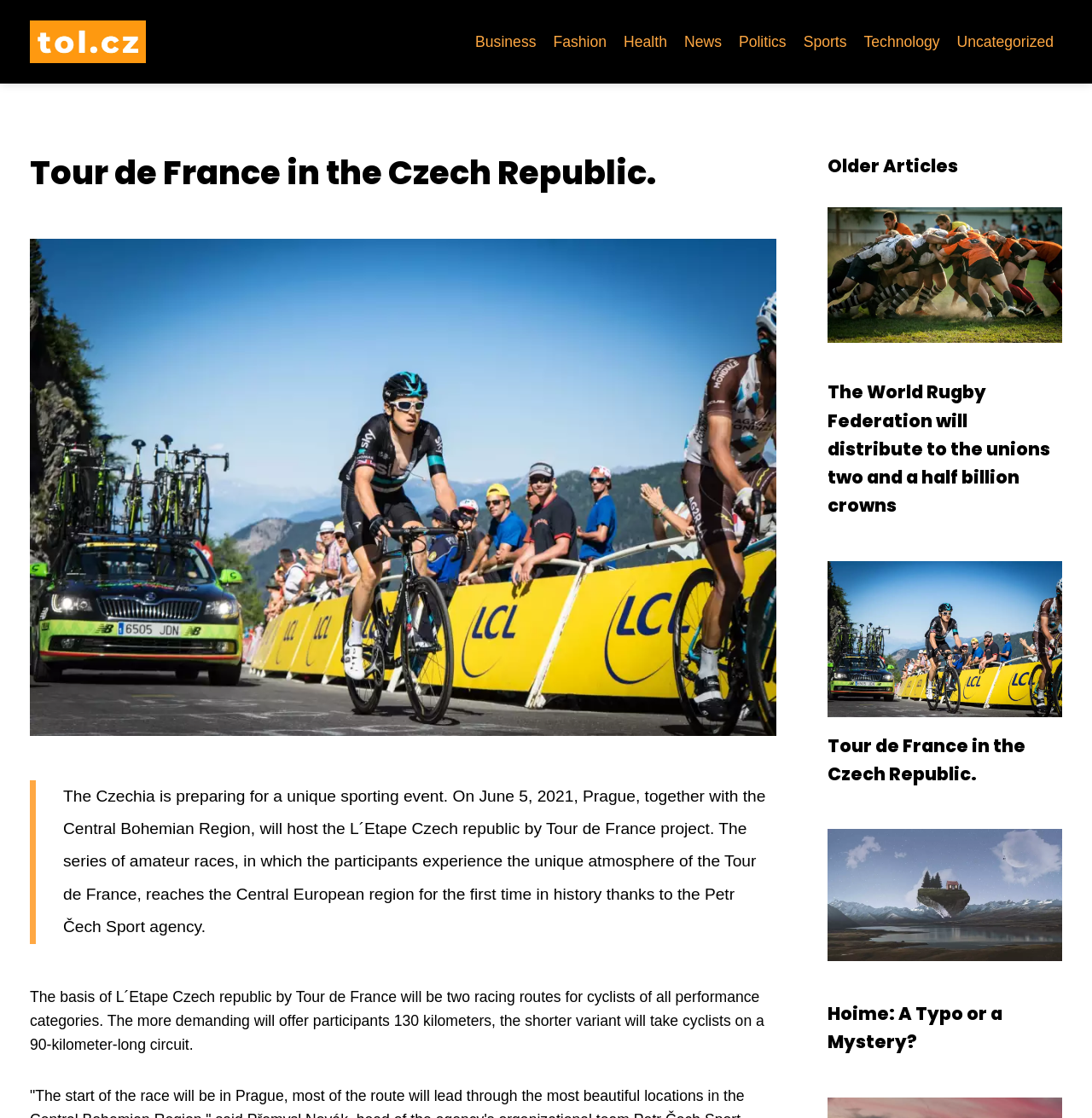Give a detailed account of the webpage, highlighting key information.

The webpage is about Tour de France in the Czech Republic, with a focus on a unique sporting event. At the top left, there is a logo of "tol.cz" with a link to the website. Below the logo, there are several links to different categories, including Business, Fashion, Health, News, Politics, Sports, Technology, and Uncategorized, arranged horizontally across the page.

The main content of the page is divided into two sections. The top section has a heading "Tour de France in the Czech Republic" and provides information about the event, including a description of the L´Etape Czech republic by Tour de France project and the two racing routes for cyclists of all performance categories.

The bottom section is titled "Older Articles" and features three articles with headings and links to read more. The articles are arranged vertically, with the most recent one at the top. The first article is about the World Rugby Federation distributing funds to unions, the second article is about Tour de France in the Czech Republic, and the third article is about Hoime, with an accompanying image. Each article has a link to read more and a heading that summarizes the content.